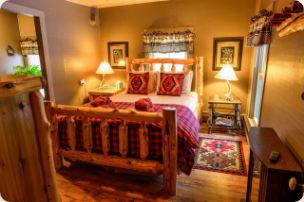What type of tones are the walls painted in?
Respond to the question with a single word or phrase according to the image.

Warm earthy tones